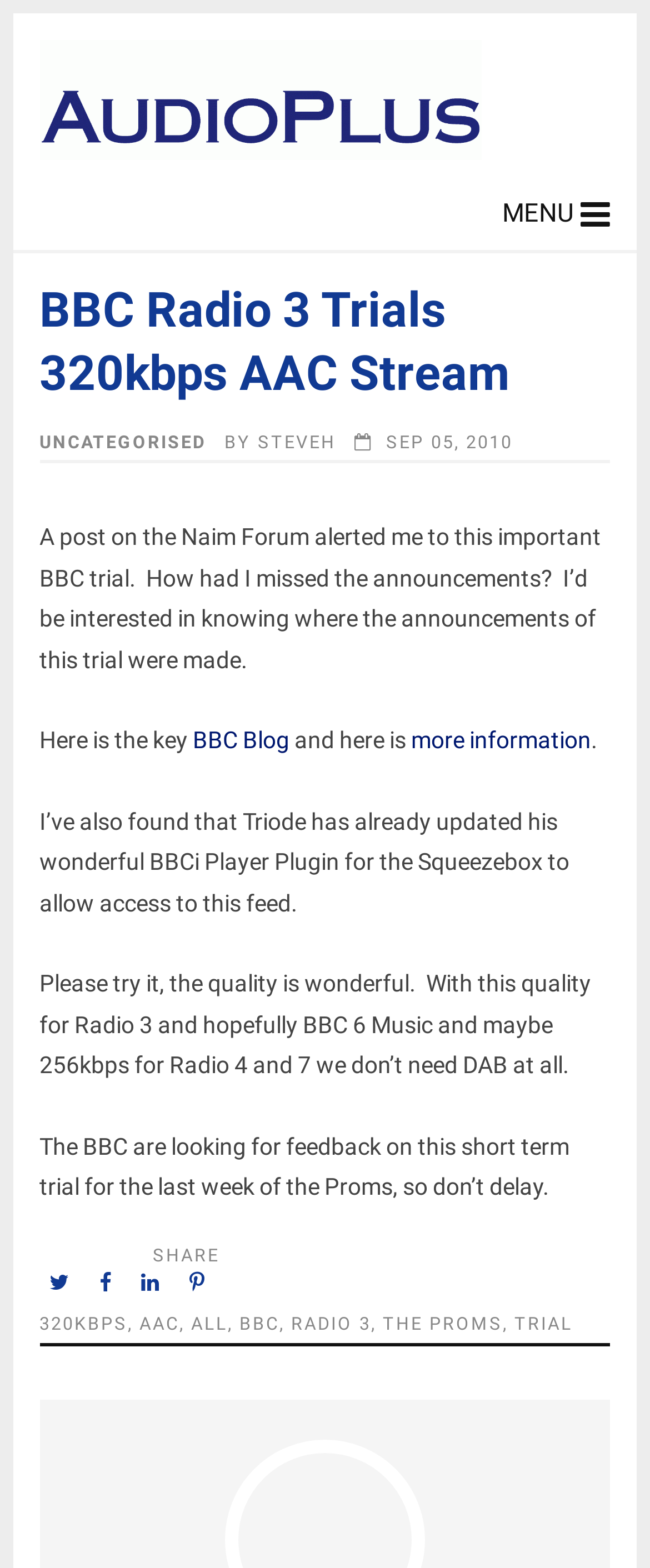Please identify the bounding box coordinates of the area that needs to be clicked to follow this instruction: "check comments".

None